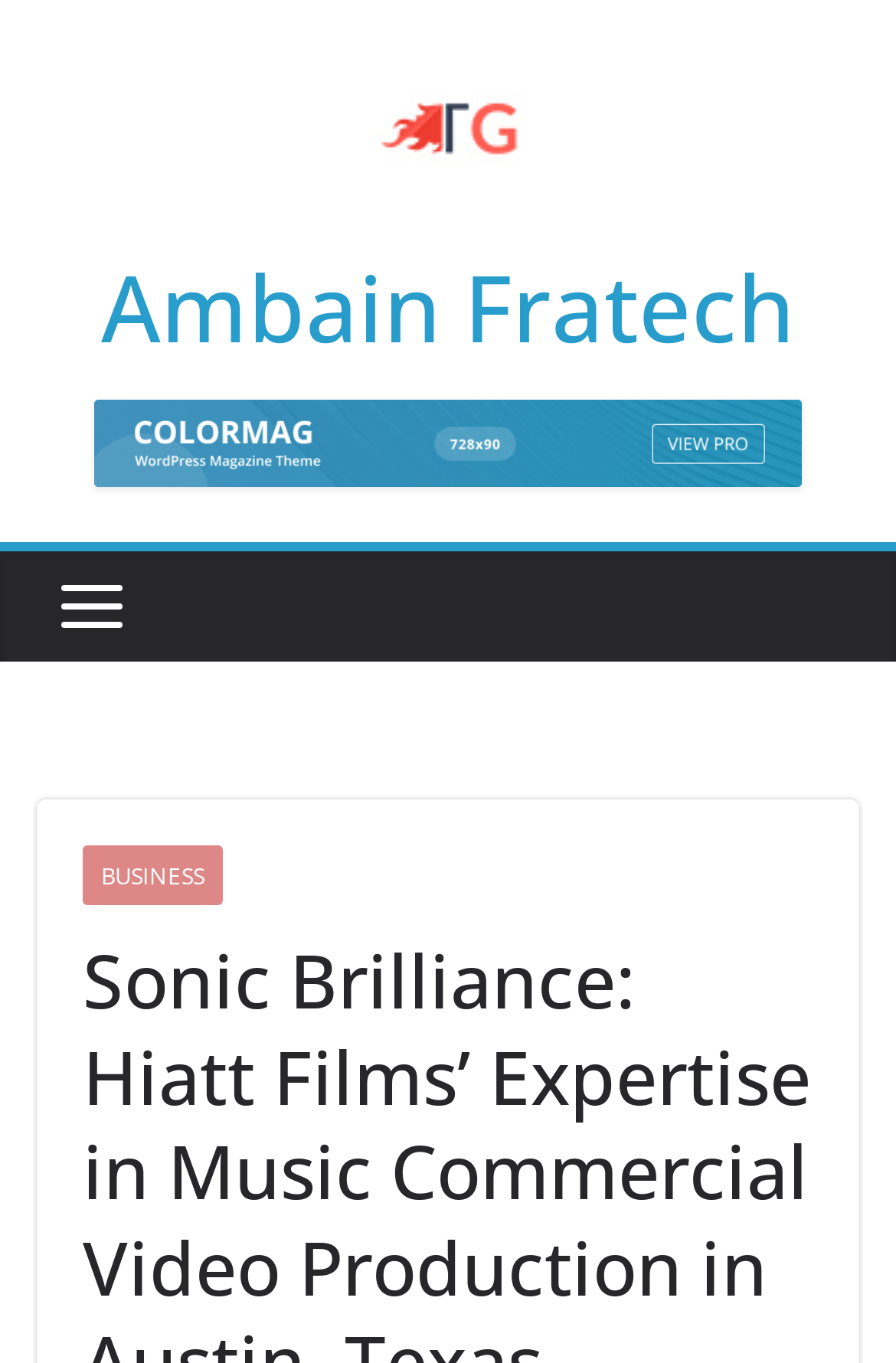What is the main topic of the webpage?
Based on the image, provide your answer in one word or phrase.

Music Commercial Video Production